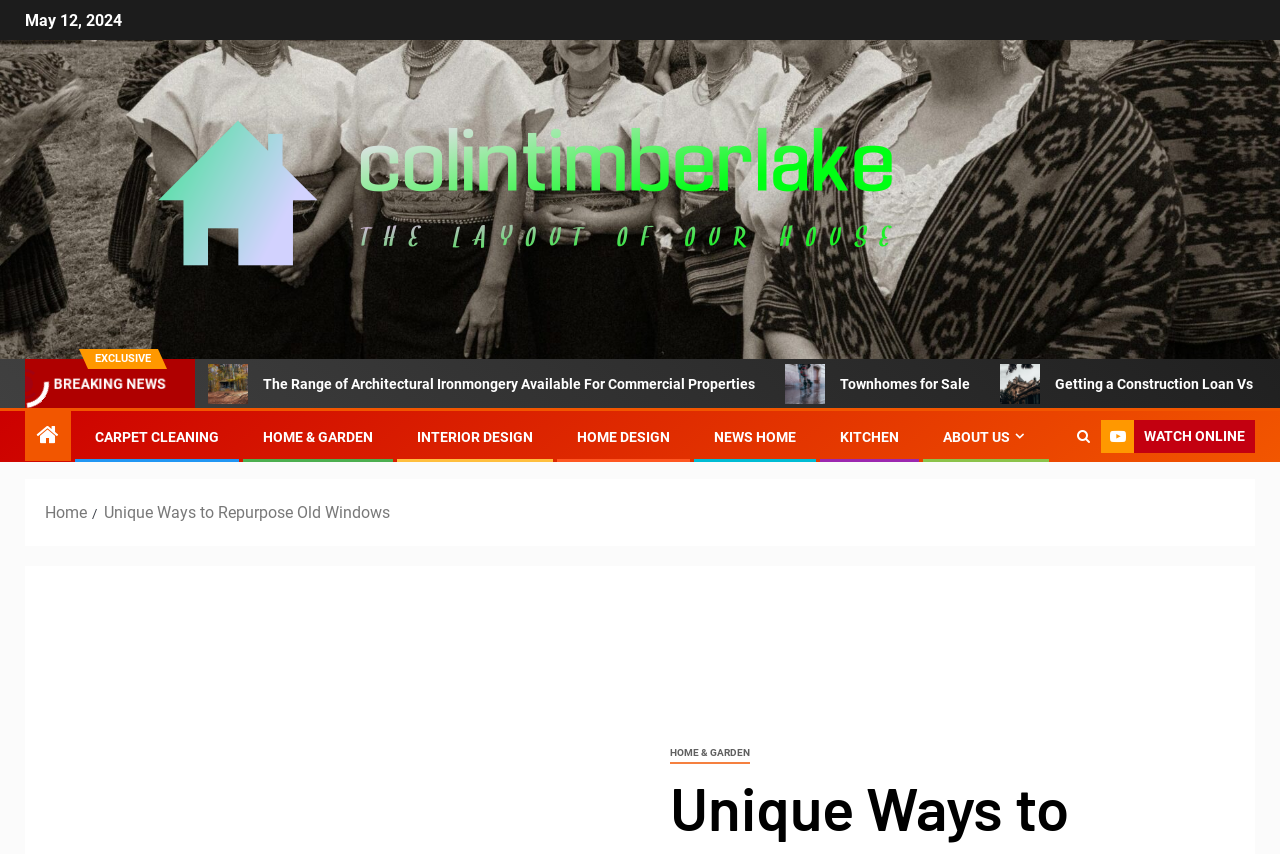Predict the bounding box of the UI element based on the description: "Kitchen". The coordinates should be four float numbers between 0 and 1, formatted as [left, top, right, bottom].

[0.656, 0.502, 0.702, 0.521]